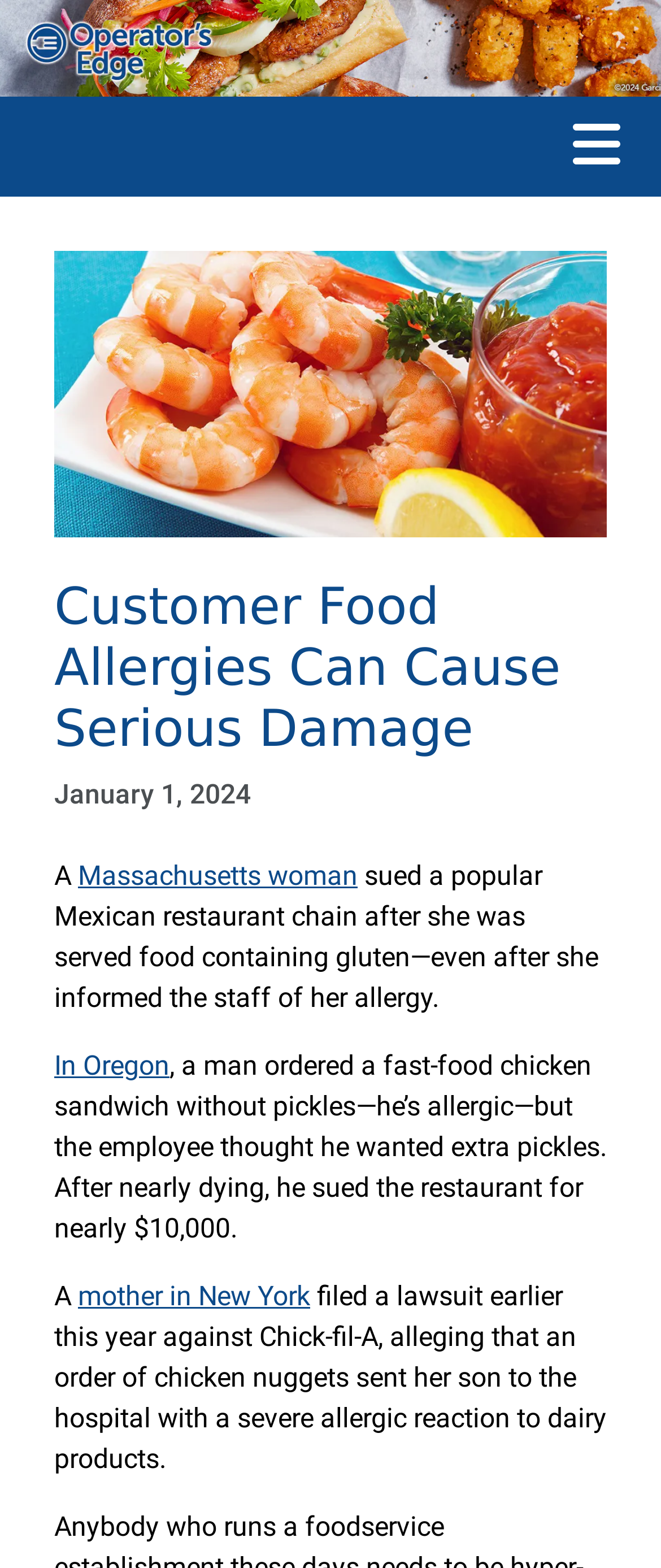What is the date of the article?
Based on the image, provide a one-word or brief-phrase response.

January 1, 2024